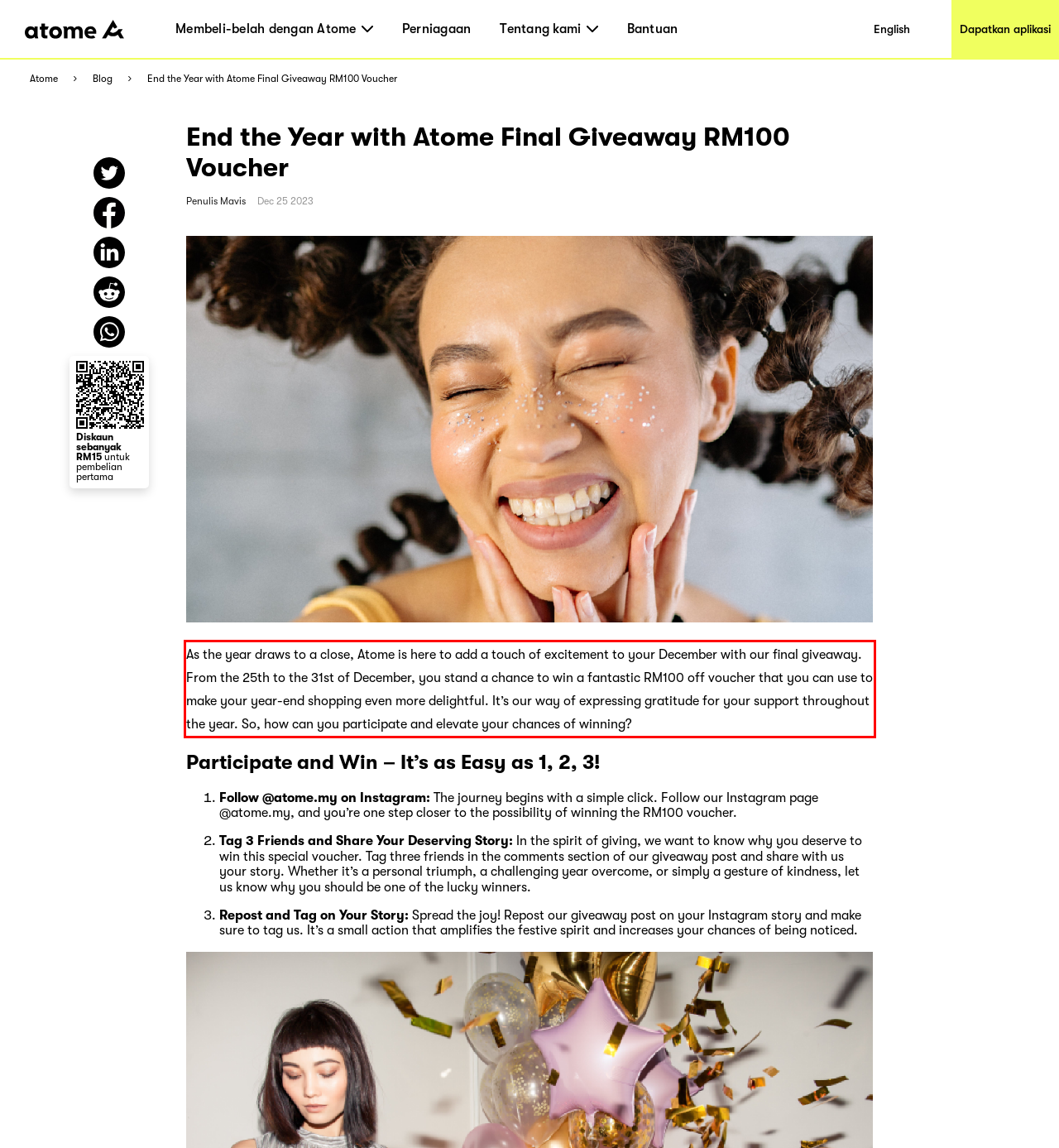You are presented with a webpage screenshot featuring a red bounding box. Perform OCR on the text inside the red bounding box and extract the content.

As the year draws to a close, Atome is here to add a touch of excitement to your December with our final giveaway. From the 25th to the 31st of December, you stand a chance to win a fantastic RM100 off voucher that you can use to make your year-end shopping even more delightful. It’s our way of expressing gratitude for your support throughout the year. So, how can you participate and elevate your chances of winning?